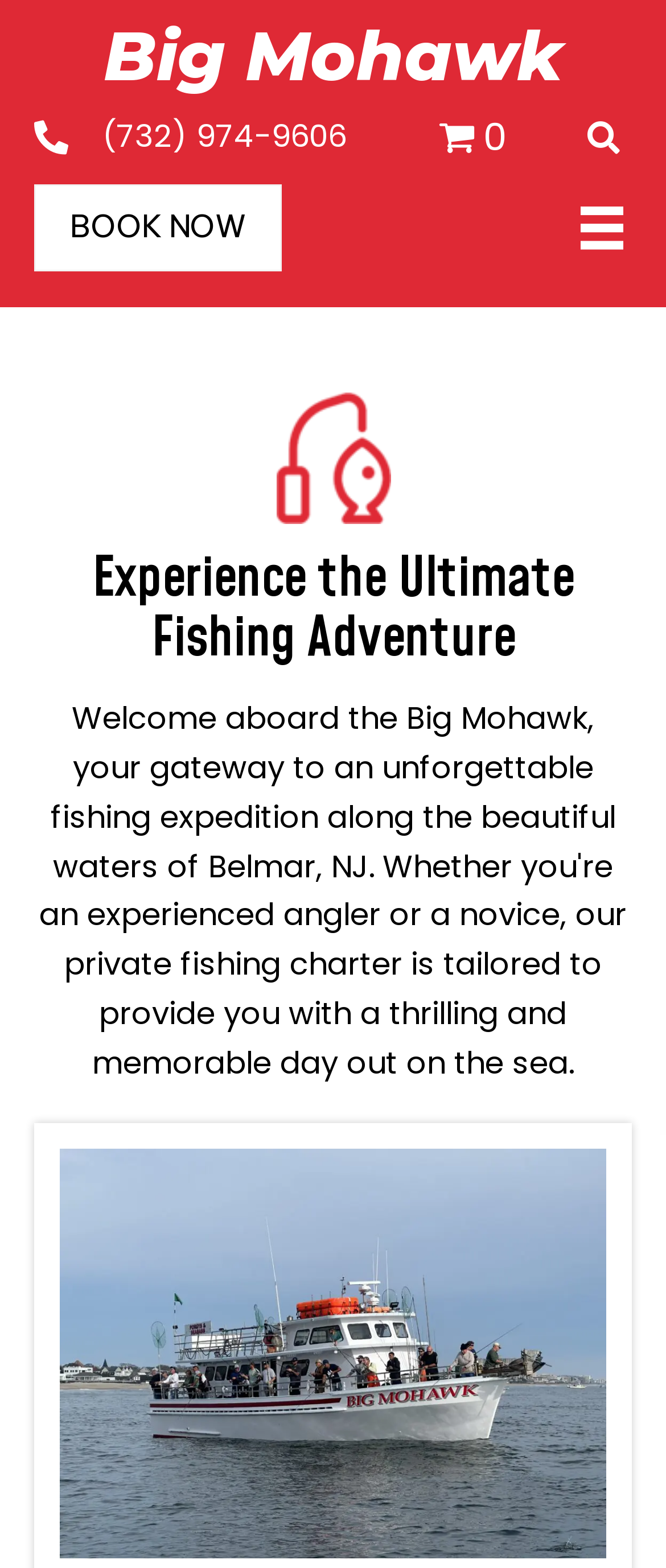Based on the description "Big Mohawk", find the bounding box of the specified UI element.

[0.155, 0.009, 0.845, 0.062]